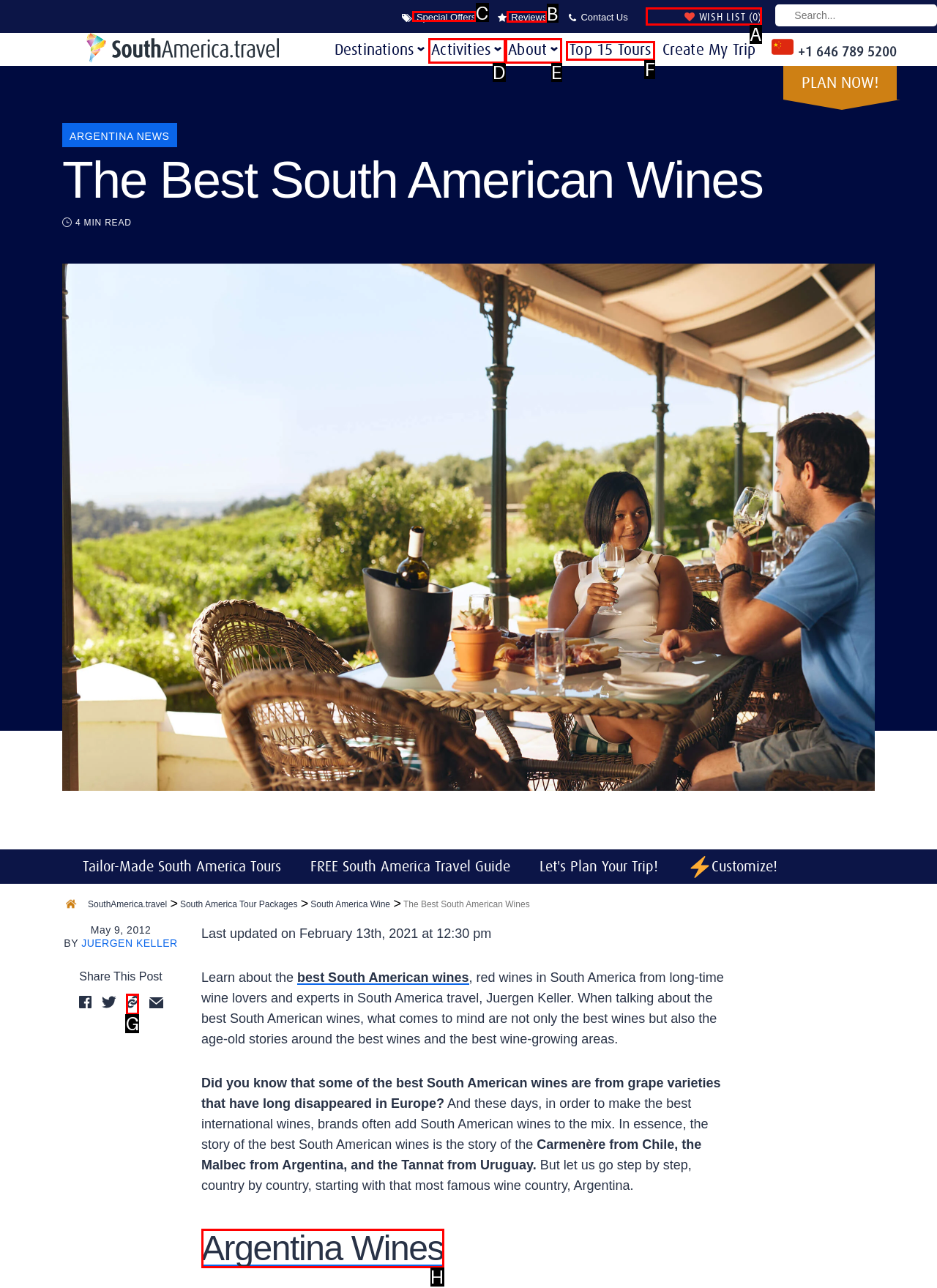Which lettered option should I select to achieve the task: Visit the Special Offers page according to the highlighted elements in the screenshot?

C